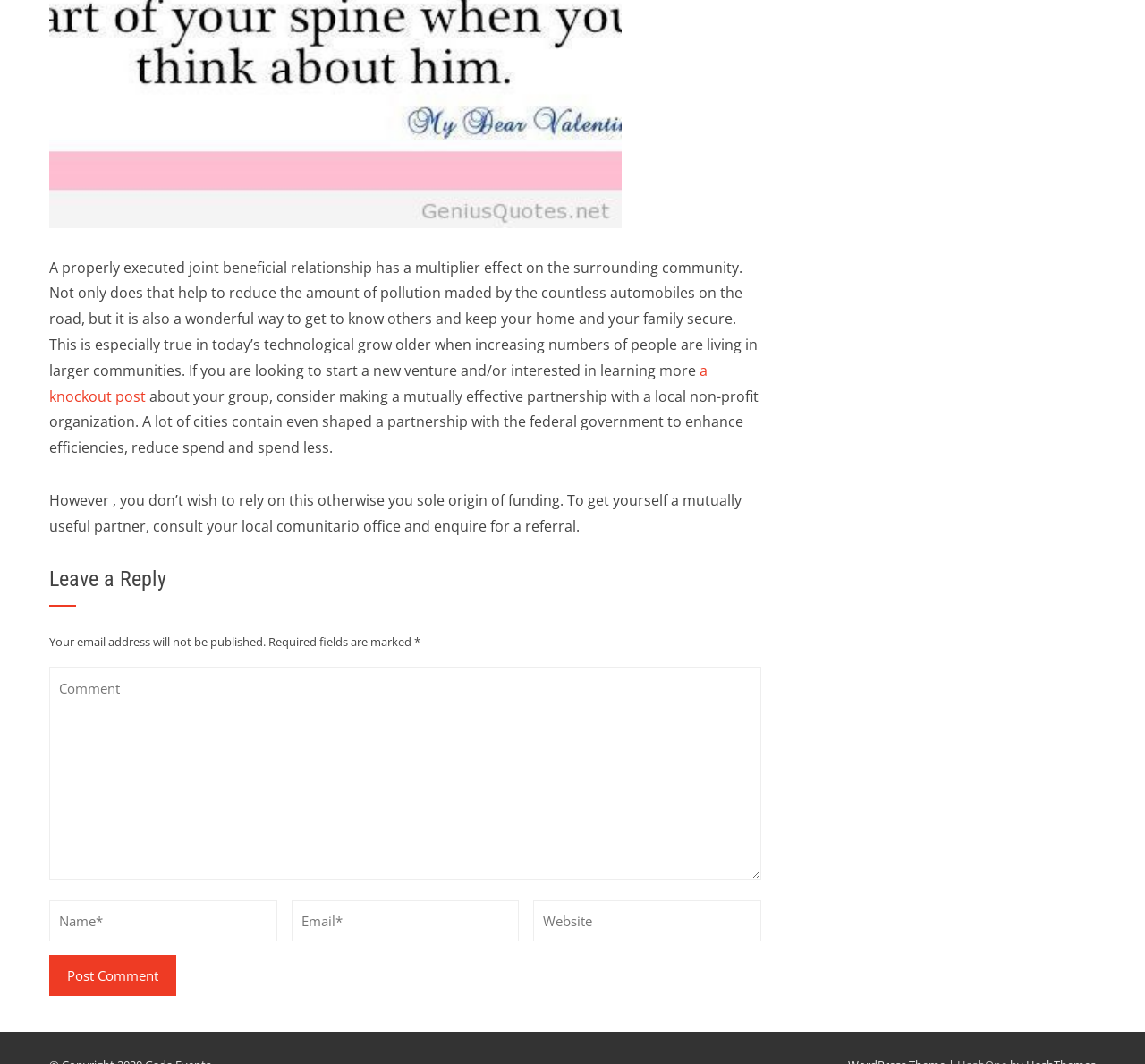Answer the following in one word or a short phrase: 
What is the purpose of a joint beneficial relationship?

Reduce pollution